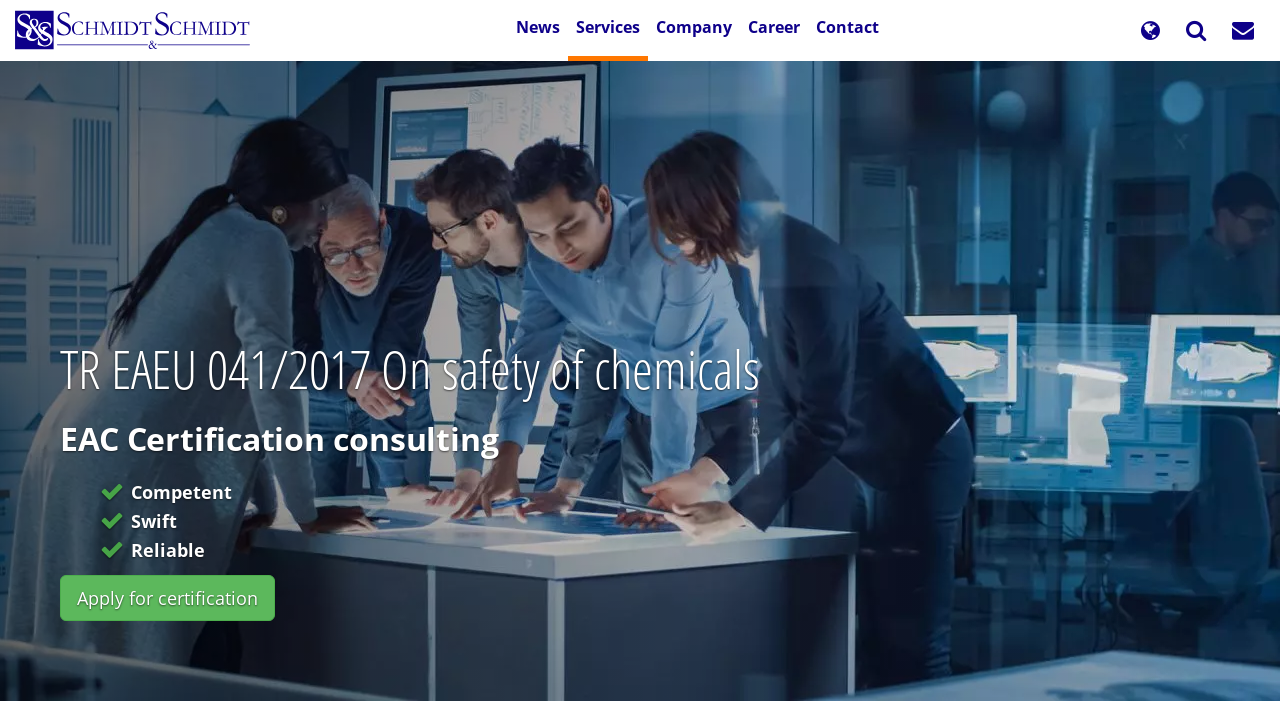Highlight the bounding box coordinates of the element that should be clicked to carry out the following instruction: "Select the 'News' option from the main navigation". The coordinates must be given as four float numbers ranging from 0 to 1, i.e., [left, top, right, bottom].

[0.397, 0.0, 0.444, 0.085]